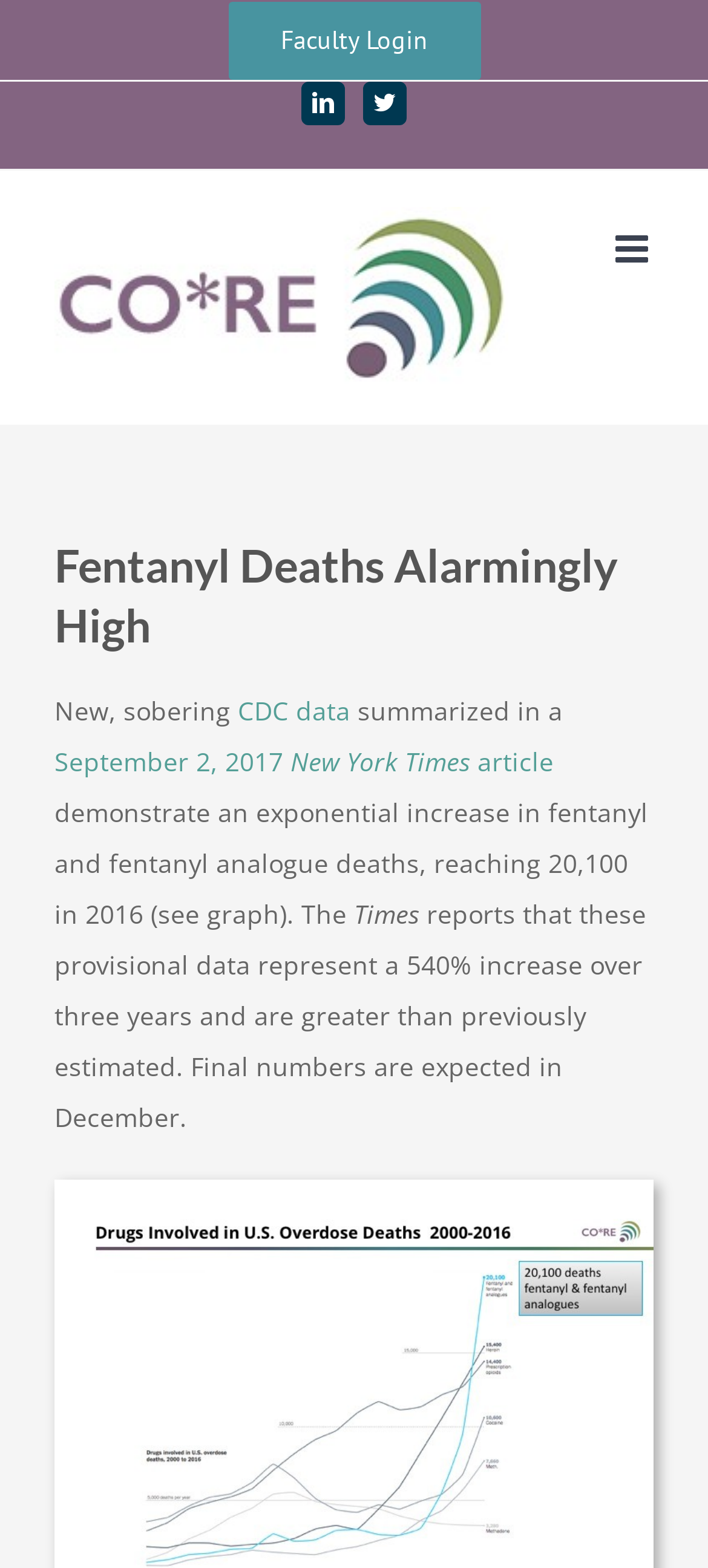Generate a thorough explanation of the webpage's elements.

The webpage is focused on the topic of fentanyl deaths and appears to be a news article or educational resource. At the top of the page, there is a secondary menu navigation bar that spans the entire width of the page. Below this, there are three social media links, LinkedIn and Twitter, positioned side by side, followed by the CORE-REMS logo, which is an image that takes up a significant portion of the top section of the page.

Below the logo, there is a toggle button to expand the mobile menu, which is currently collapsed. The main content of the page begins with a heading that reads "Fentanyl Deaths Alarmingly High". This is followed by a series of paragraphs and links that discuss the topic of fentanyl deaths, citing data from the CDC and a New York Times article. The text describes an exponential increase in fentanyl and fentanyl analogue deaths, reaching 20,100 in 2016, and provides additional information on the provisional data and expected final numbers.

At the bottom of the page, there is a "Go to Top" link, positioned near the right edge of the page, which allows users to quickly navigate back to the top of the page. Overall, the webpage appears to be a informative resource on the topic of fentanyl deaths, with a focus on education and public safety.